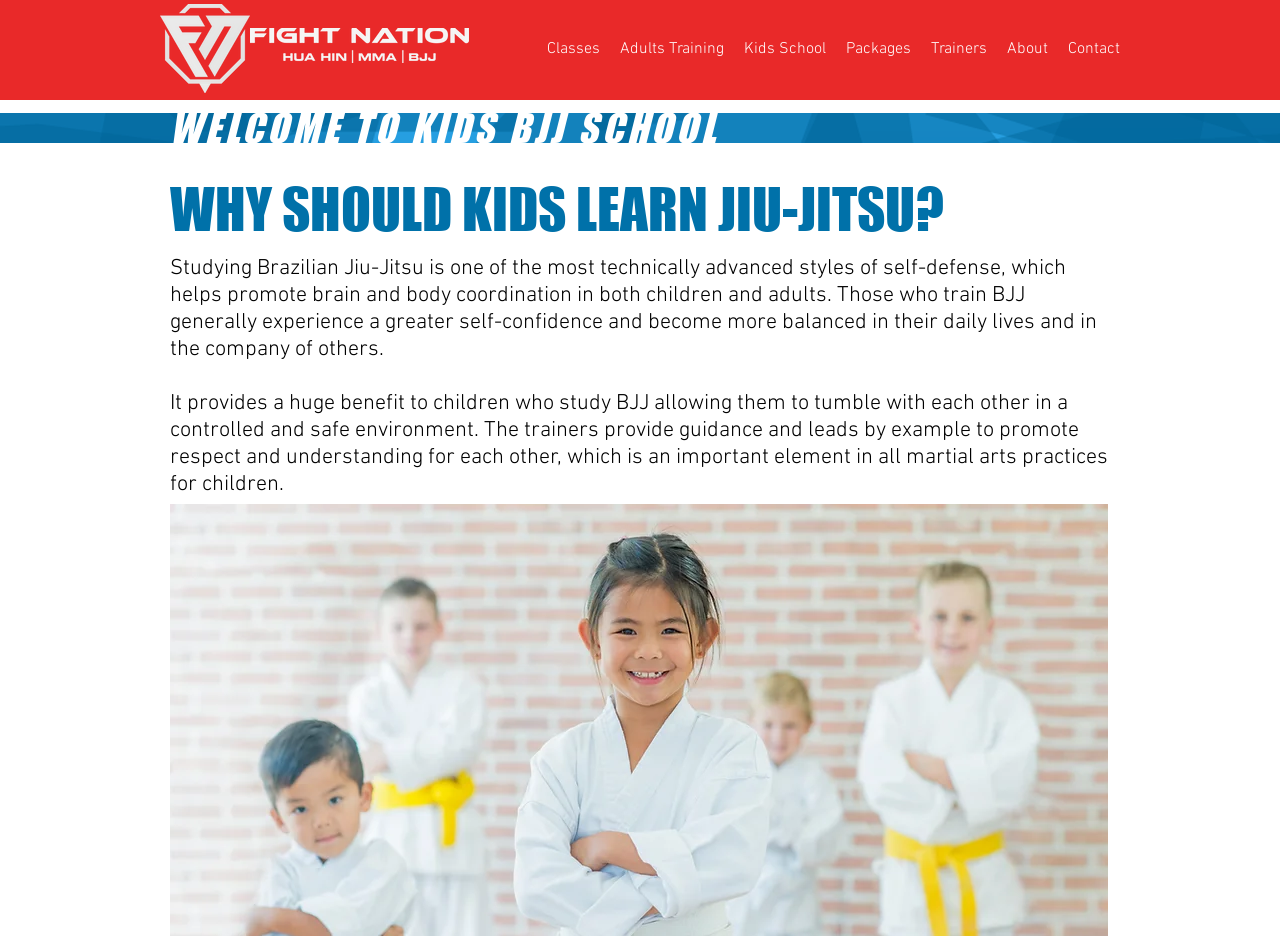Using the given element description, provide the bounding box coordinates (top-left x, top-left y, bottom-right x, bottom-right y) for the corresponding UI element in the screenshot: Packages

[0.653, 0.036, 0.72, 0.068]